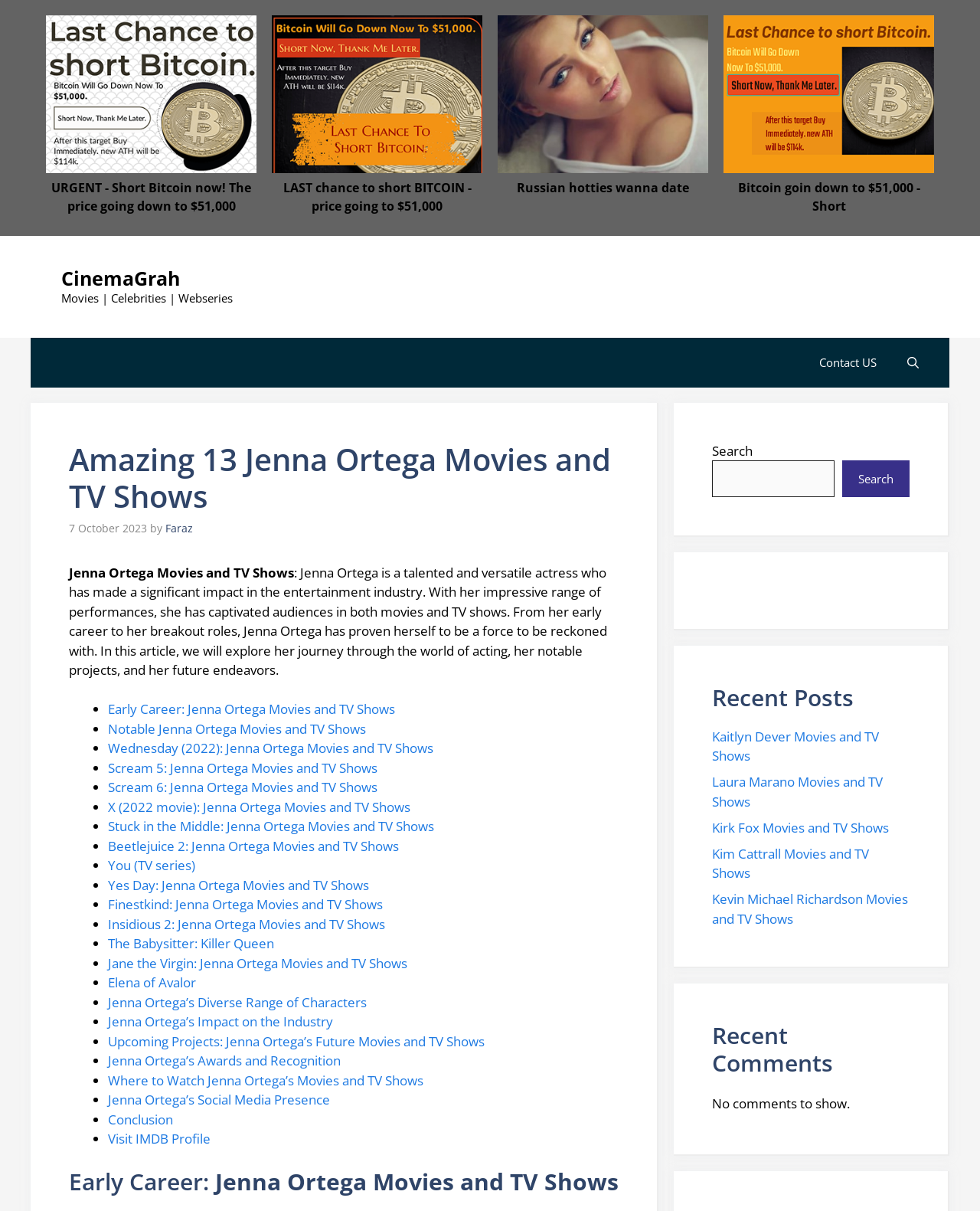Answer this question in one word or a short phrase: What is the author's name of this article?

Faraz